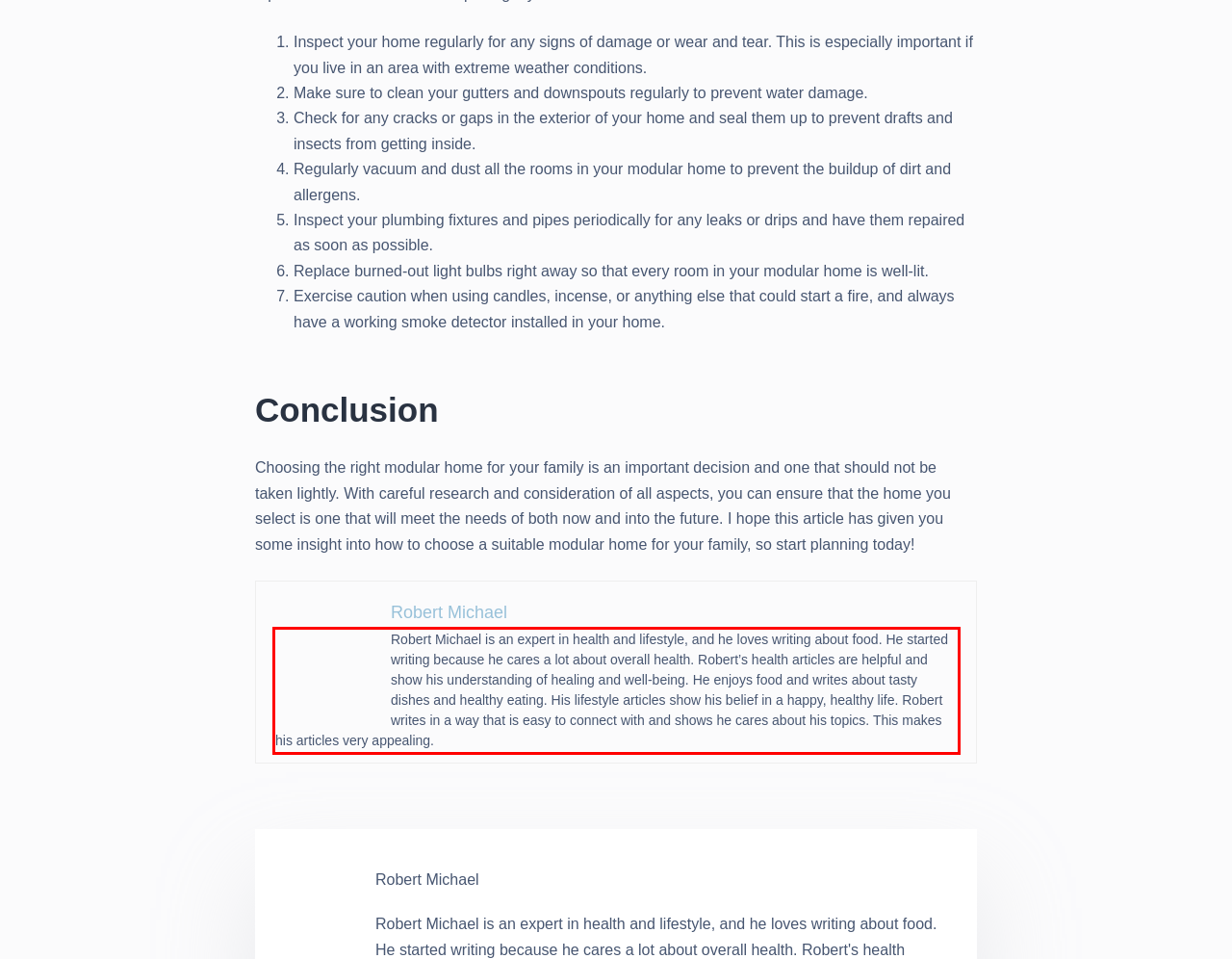Please use OCR to extract the text content from the red bounding box in the provided webpage screenshot.

Robert Michael is an expert in health and lifestyle, and he loves writing about food. He started writing because he cares a lot about overall health. Robert’s health articles are helpful and show his understanding of healing and well-being. He enjoys food and writes about tasty dishes and healthy eating. His lifestyle articles show his belief in a happy, healthy life. Robert writes in a way that is easy to connect with and shows he cares about his topics. This makes his articles very appealing.